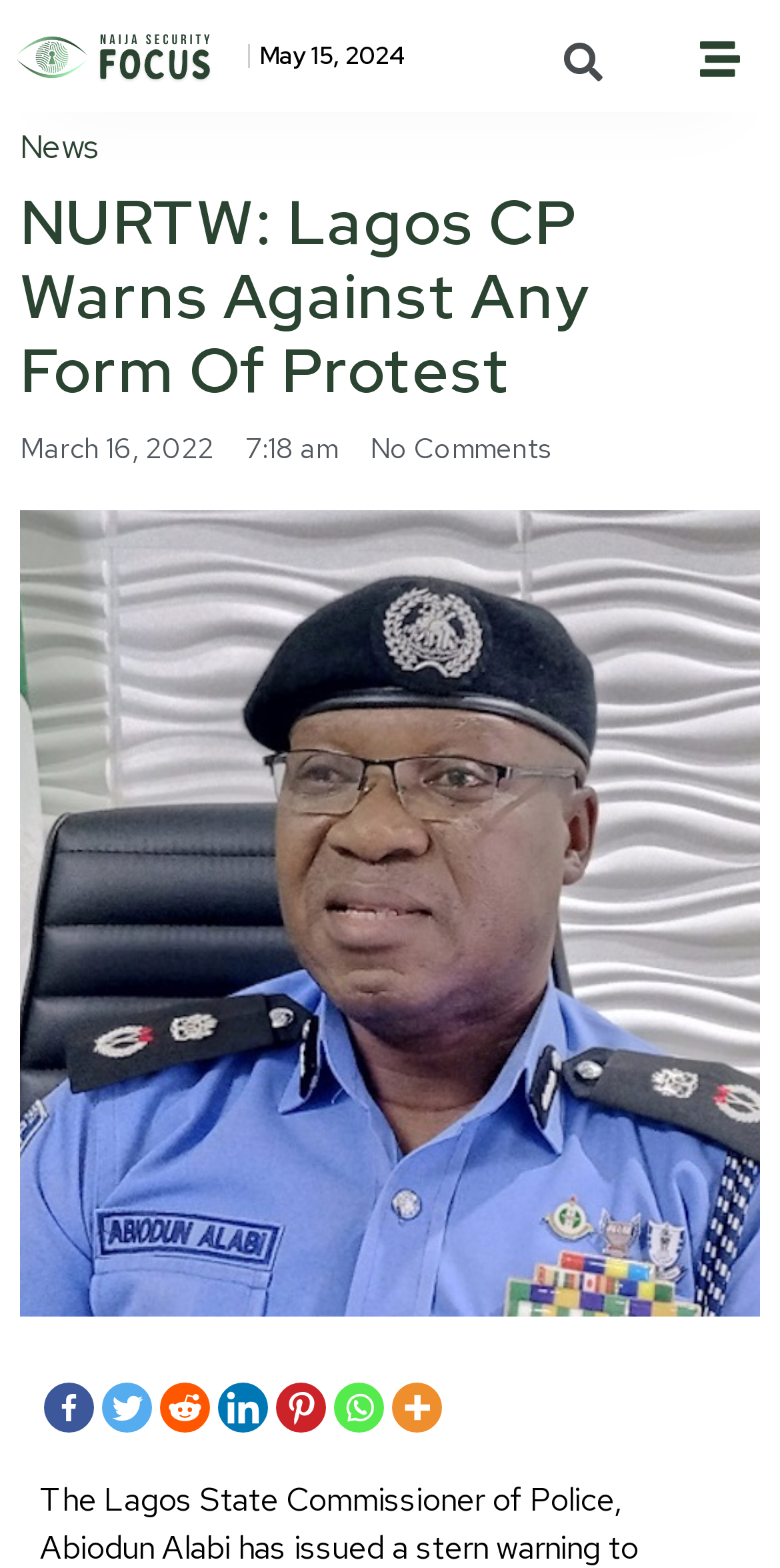Locate the bounding box of the UI element described in the following text: "News".

[0.026, 0.08, 0.126, 0.107]